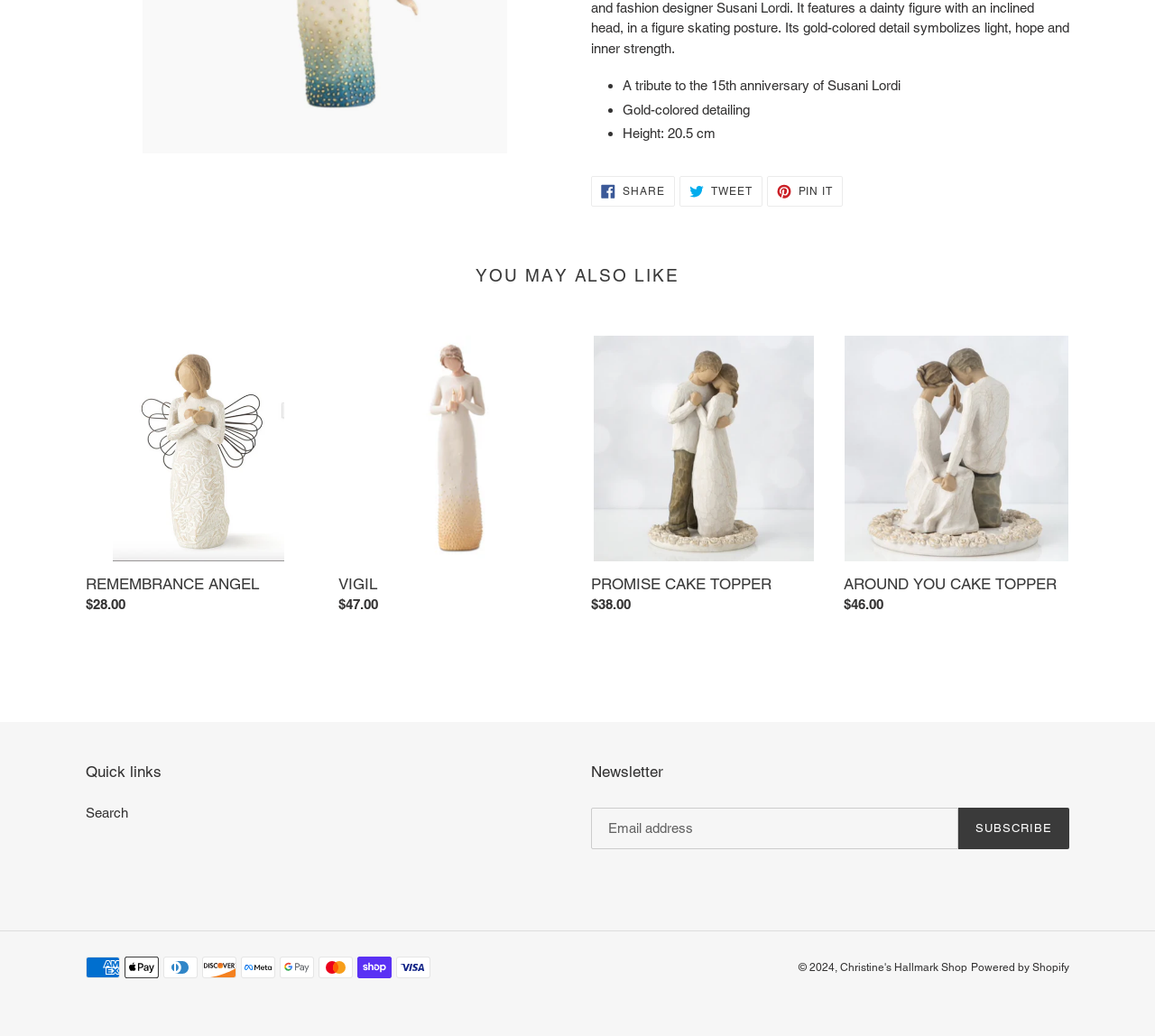Based on the provided description, "Christine's Hallmark Shop", find the bounding box of the corresponding UI element in the screenshot.

[0.727, 0.927, 0.838, 0.94]